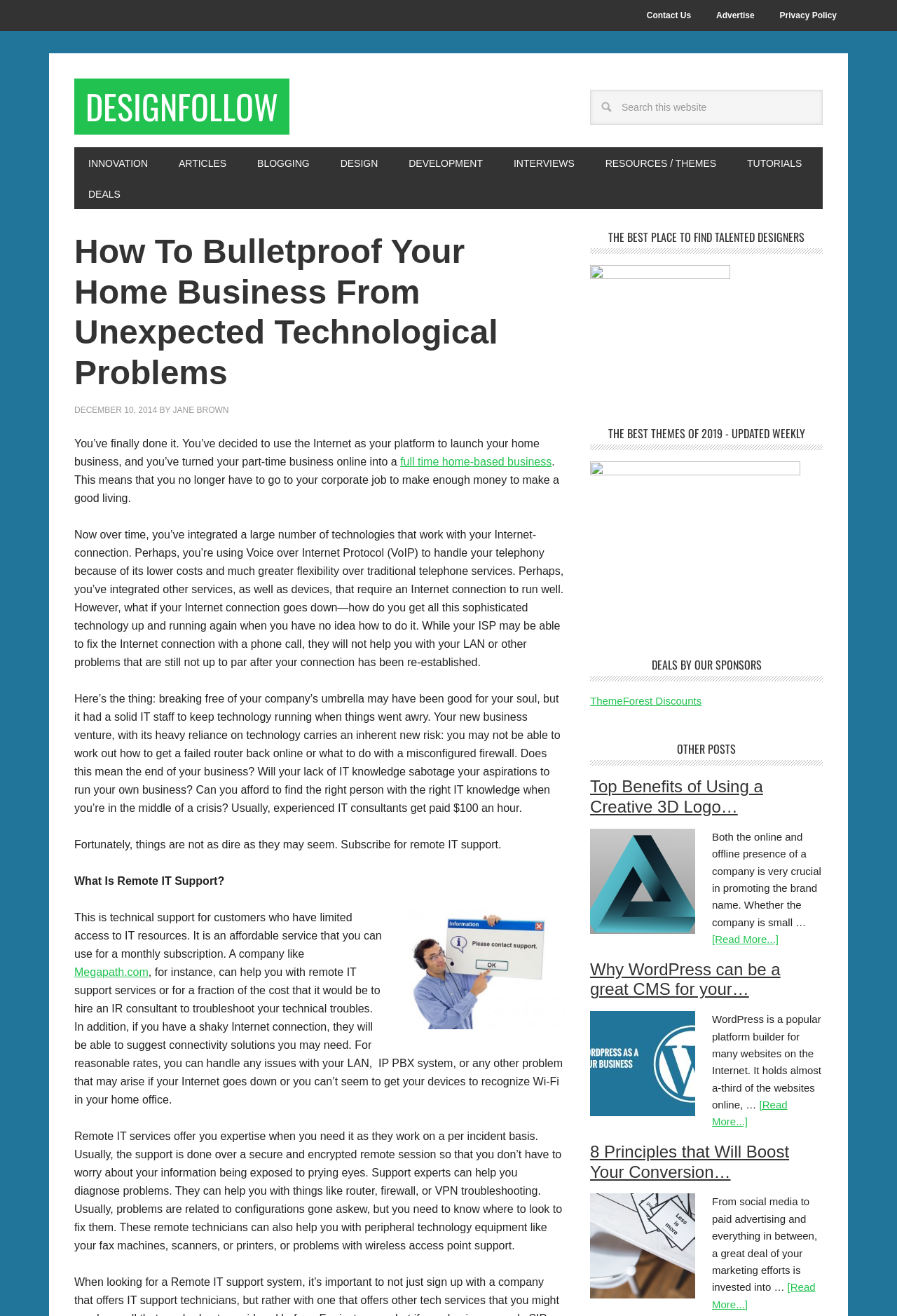Using the element description: "title="Legacy Franchise Ventures"", determine the bounding box coordinates for the specified UI element. The coordinates should be four float numbers between 0 and 1, [left, top, right, bottom].

None